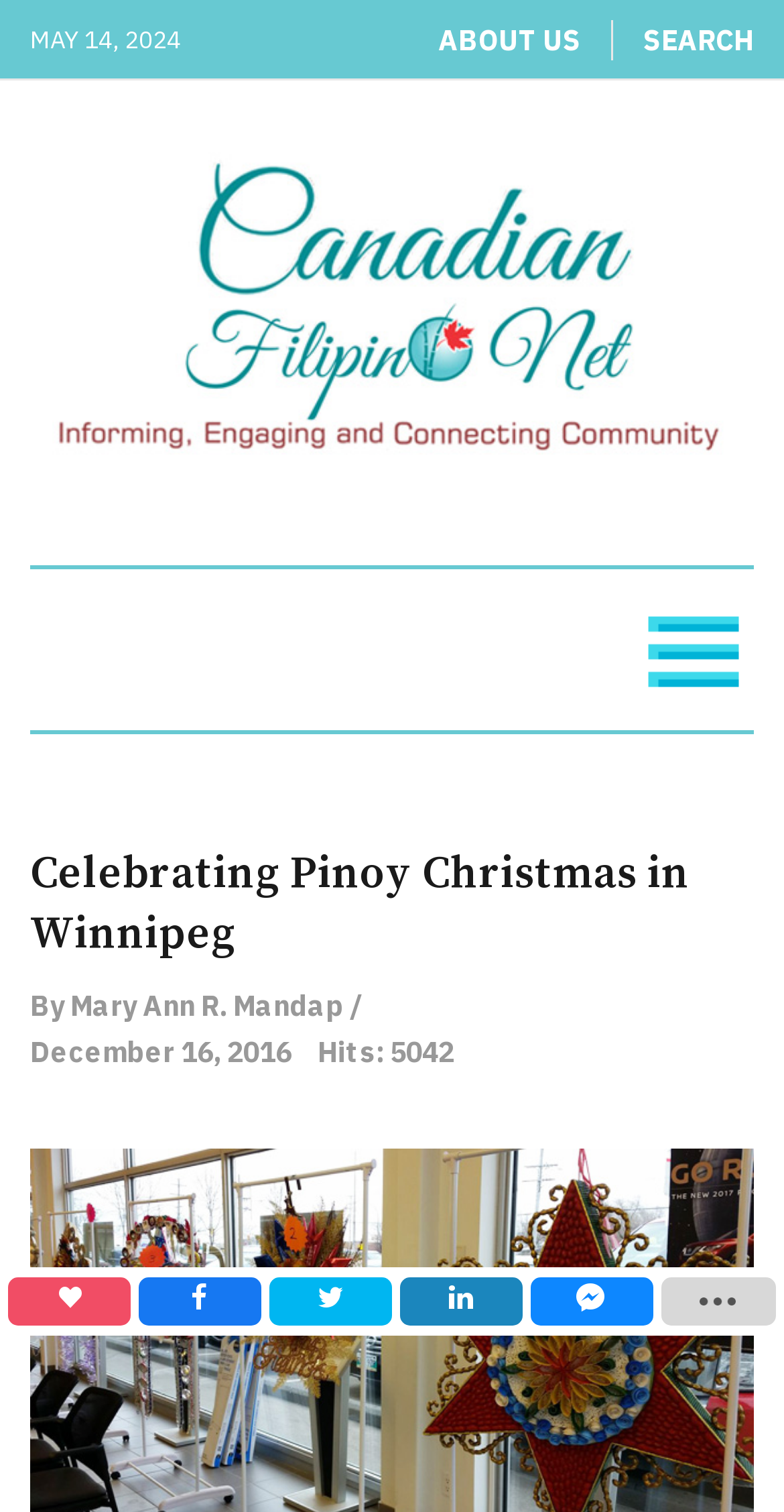Please pinpoint the bounding box coordinates for the region I should click to adhere to this instruction: "Click the ABOUT US link".

[0.559, 0.013, 0.741, 0.039]